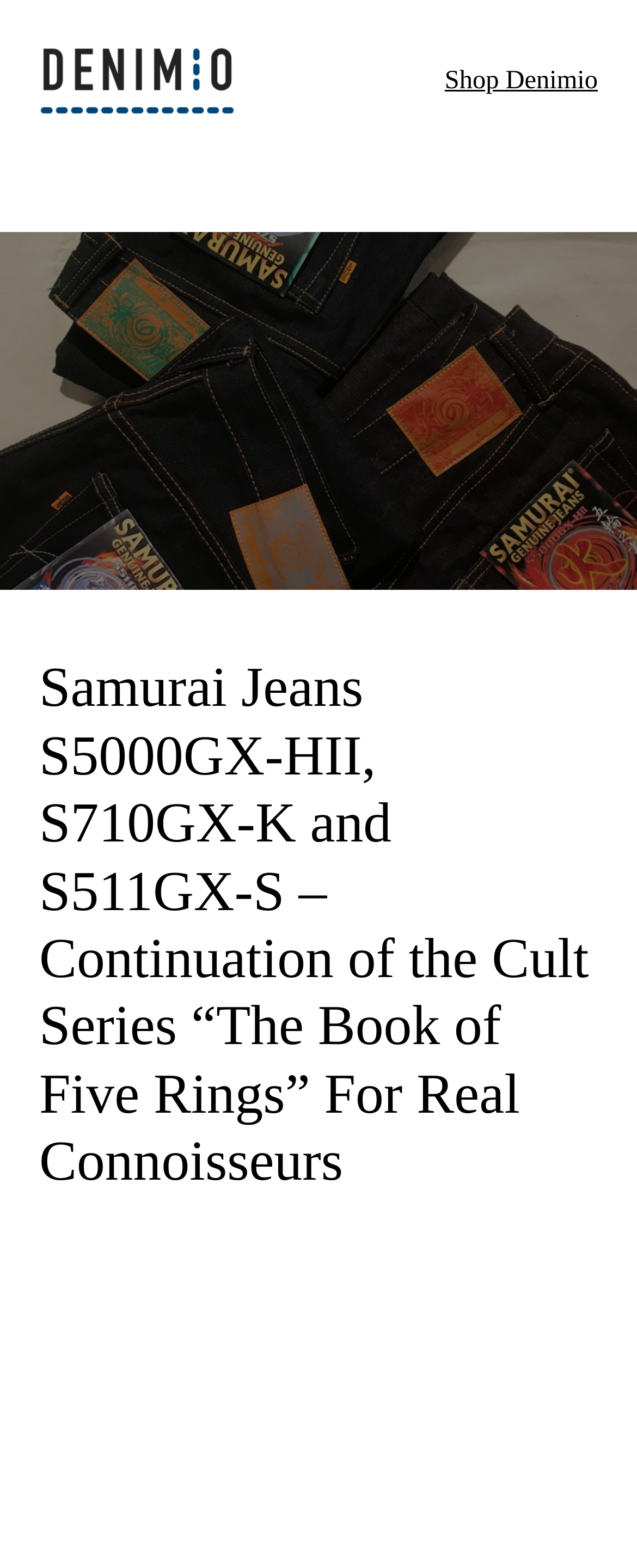Where can users shop for these jeans?
Provide a comprehensive and detailed answer to the question.

The link at the top of the page says 'Shop Denimio', suggesting that users can shop for these jeans at Denimio.